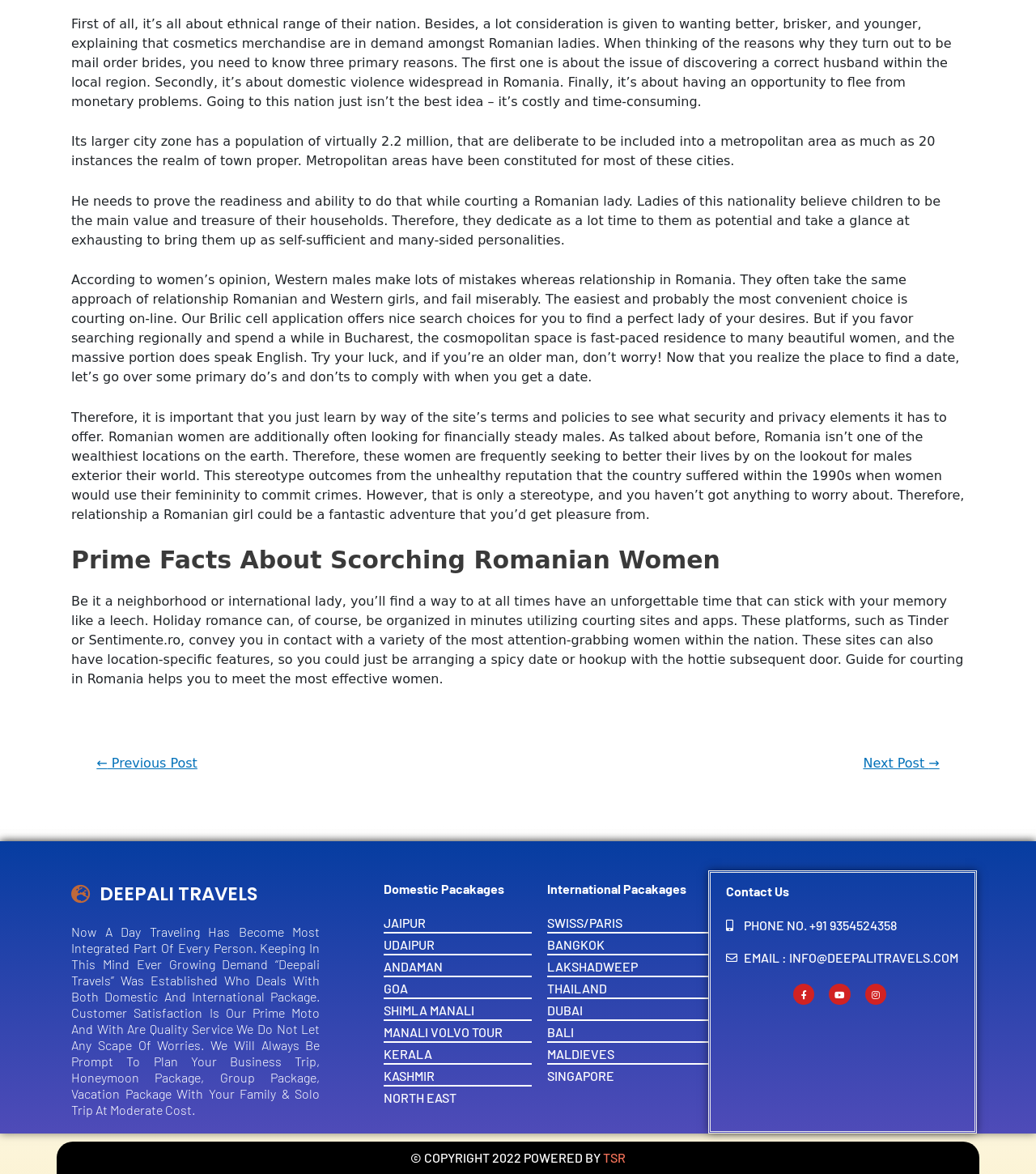Please determine the bounding box coordinates for the element that should be clicked to follow these instructions: "Click on the 'Next Post →' link".

[0.814, 0.645, 0.926, 0.656]